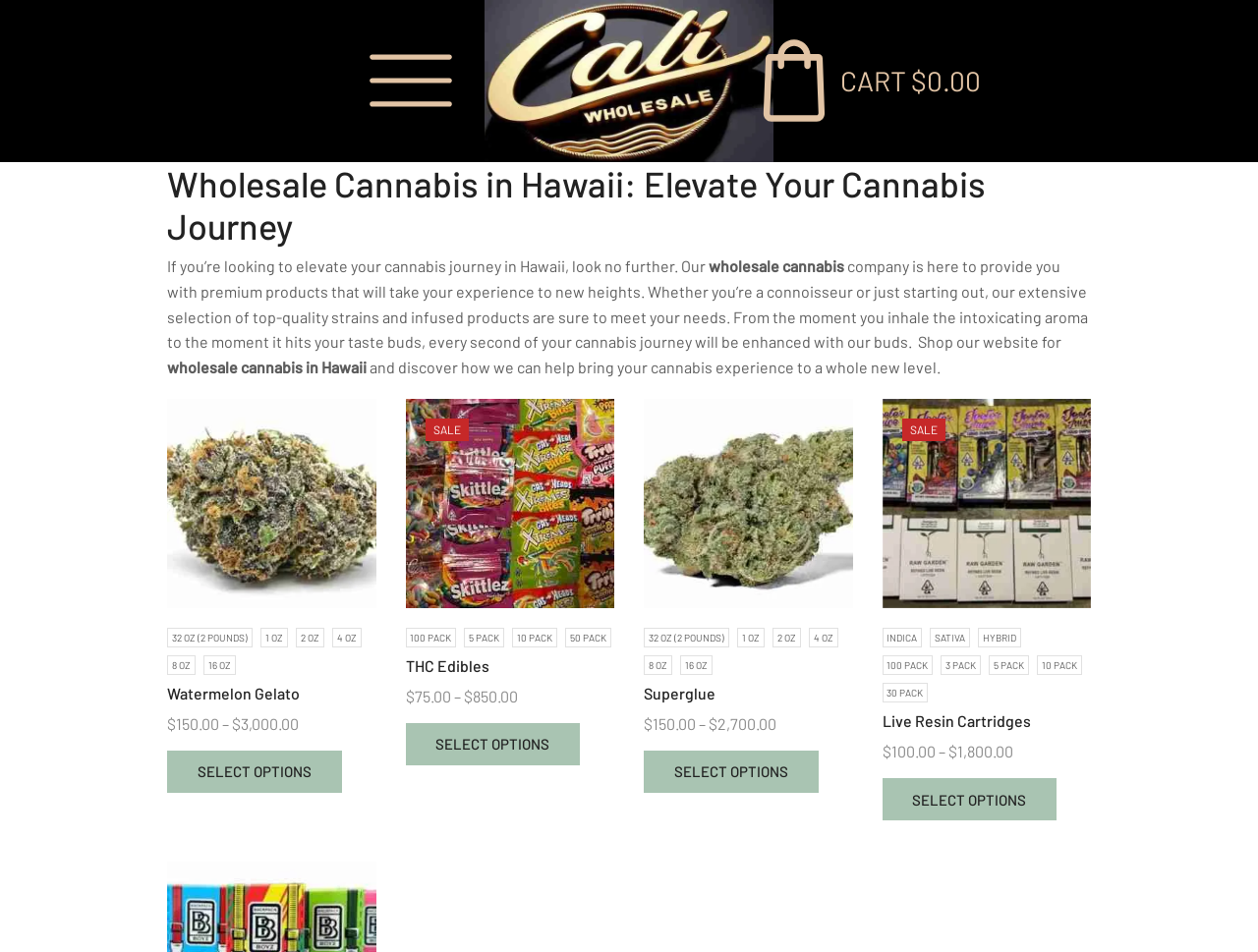Find and specify the bounding box coordinates that correspond to the clickable region for the instruction: "Check out live resin carts thc cartridges".

[0.701, 0.419, 0.867, 0.639]